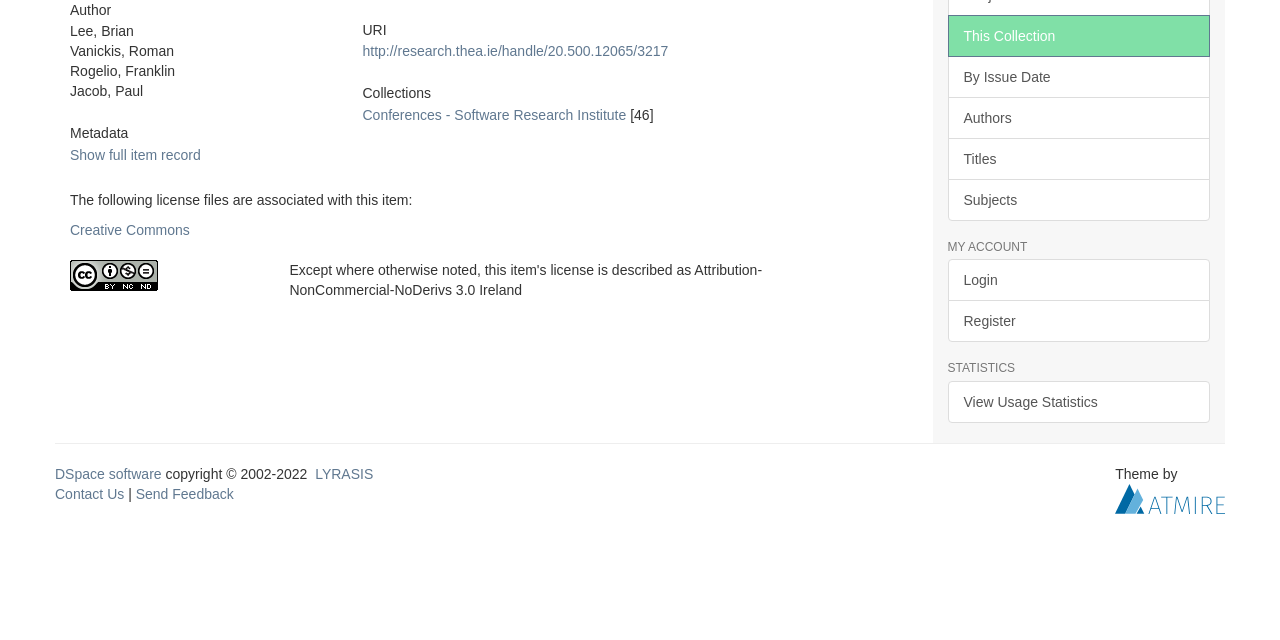Using the description: "Conferences - Software Research Institute", determine the UI element's bounding box coordinates. Ensure the coordinates are in the format of four float numbers between 0 and 1, i.e., [left, top, right, bottom].

[0.283, 0.167, 0.489, 0.192]